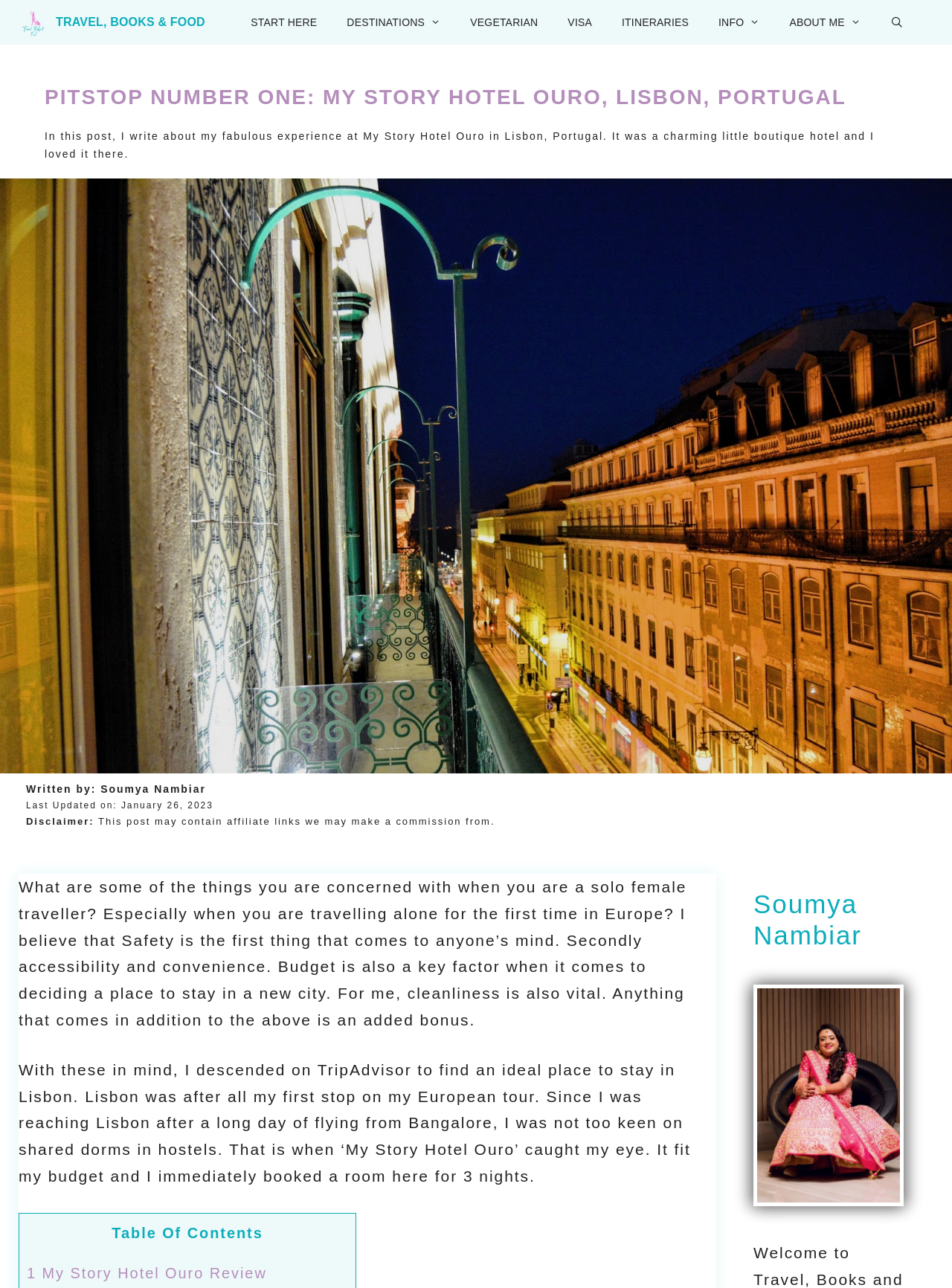Show me the bounding box coordinates of the clickable region to achieve the task as per the instruction: "Click on '1 My Story Hotel Ouro Review'".

[0.028, 0.982, 0.28, 0.995]